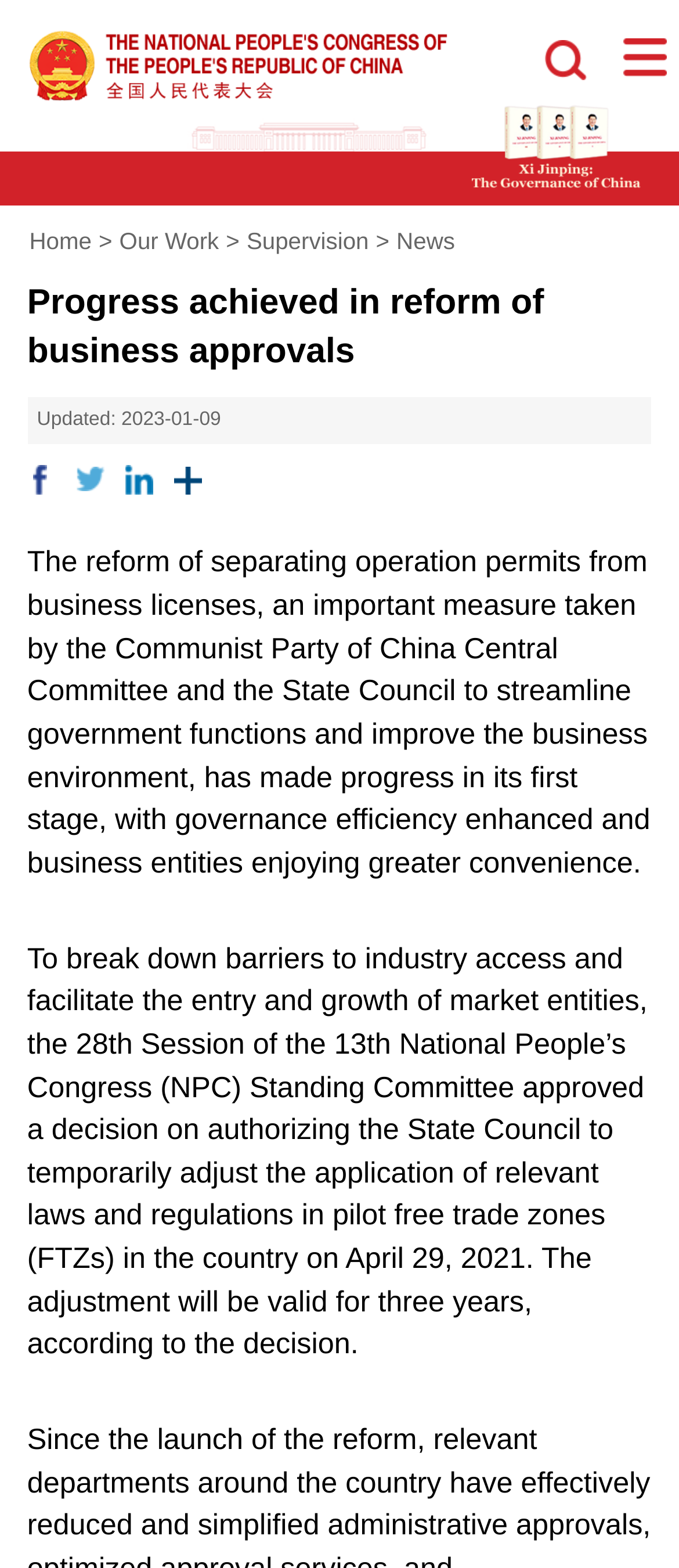Generate a comprehensive caption for the webpage you are viewing.

The webpage is about the progress achieved in reforming business approvals in China. At the top-left corner, there is a large image that spans almost two-thirds of the width of the page. To the right of the image, there is a link with an accompanying image. 

Below the image, there is a navigation menu with links to "Home", "Our Work", "Supervision", and "News". The menu is aligned to the left side of the page. 

The main content of the page is divided into two sections. The first section has a heading that reads "Progress achieved in reform of business approvals" and is followed by a brief update on the reform, mentioning the date "2023-01-09". Below the update, there are four links arranged horizontally. 

The second section is a long paragraph that explains the reform of separating operation permits from business licenses, its goals, and its progress. Below this paragraph, there is another long paragraph that discusses the decision made by the 13th National People's Congress (NPC) Standing Committee to authorize the State Council to temporarily adjust the application of relevant laws and regulations in pilot free trade zones.